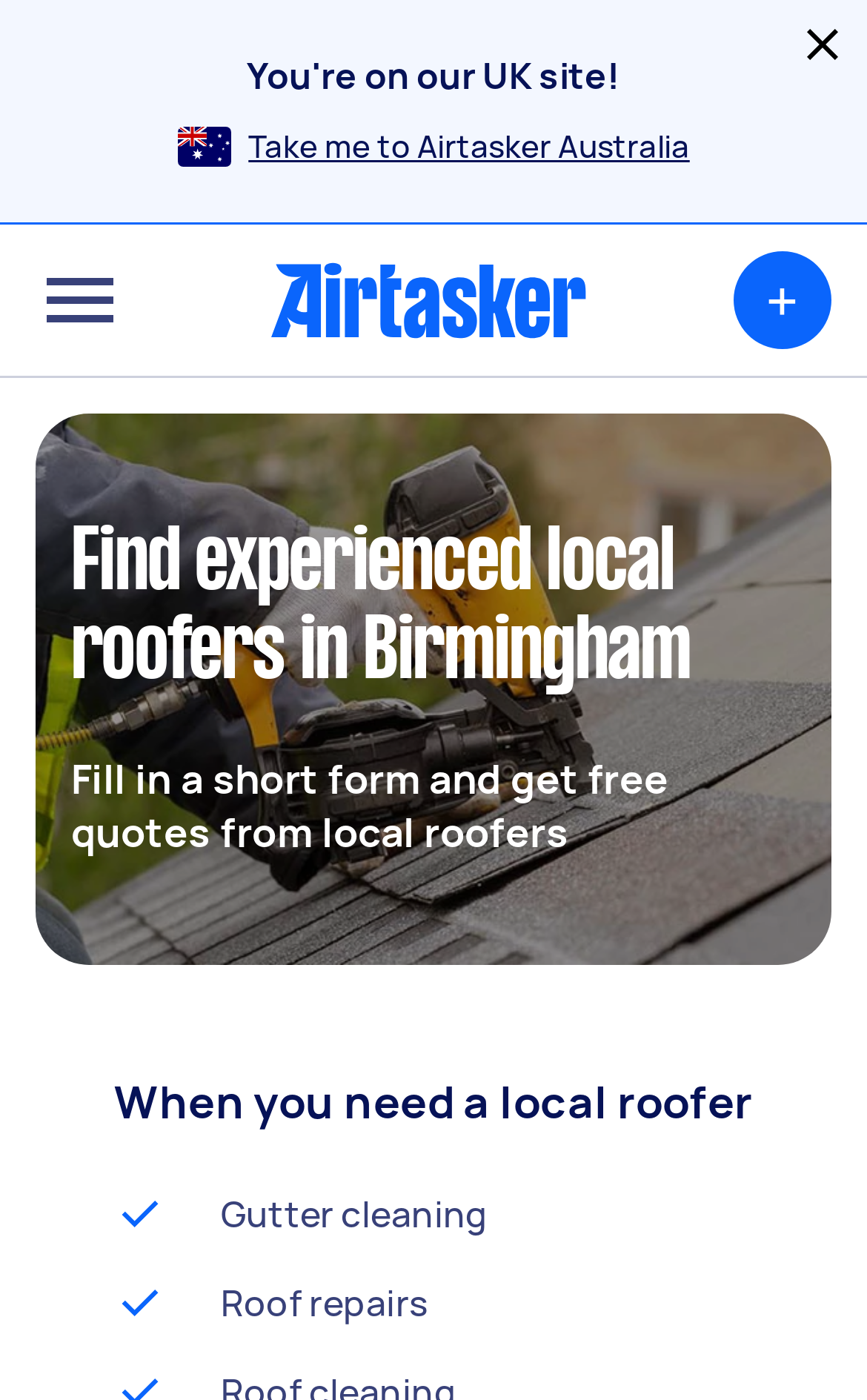Find and extract the text of the primary heading on the webpage.

Find experienced local roofers in Birmingham